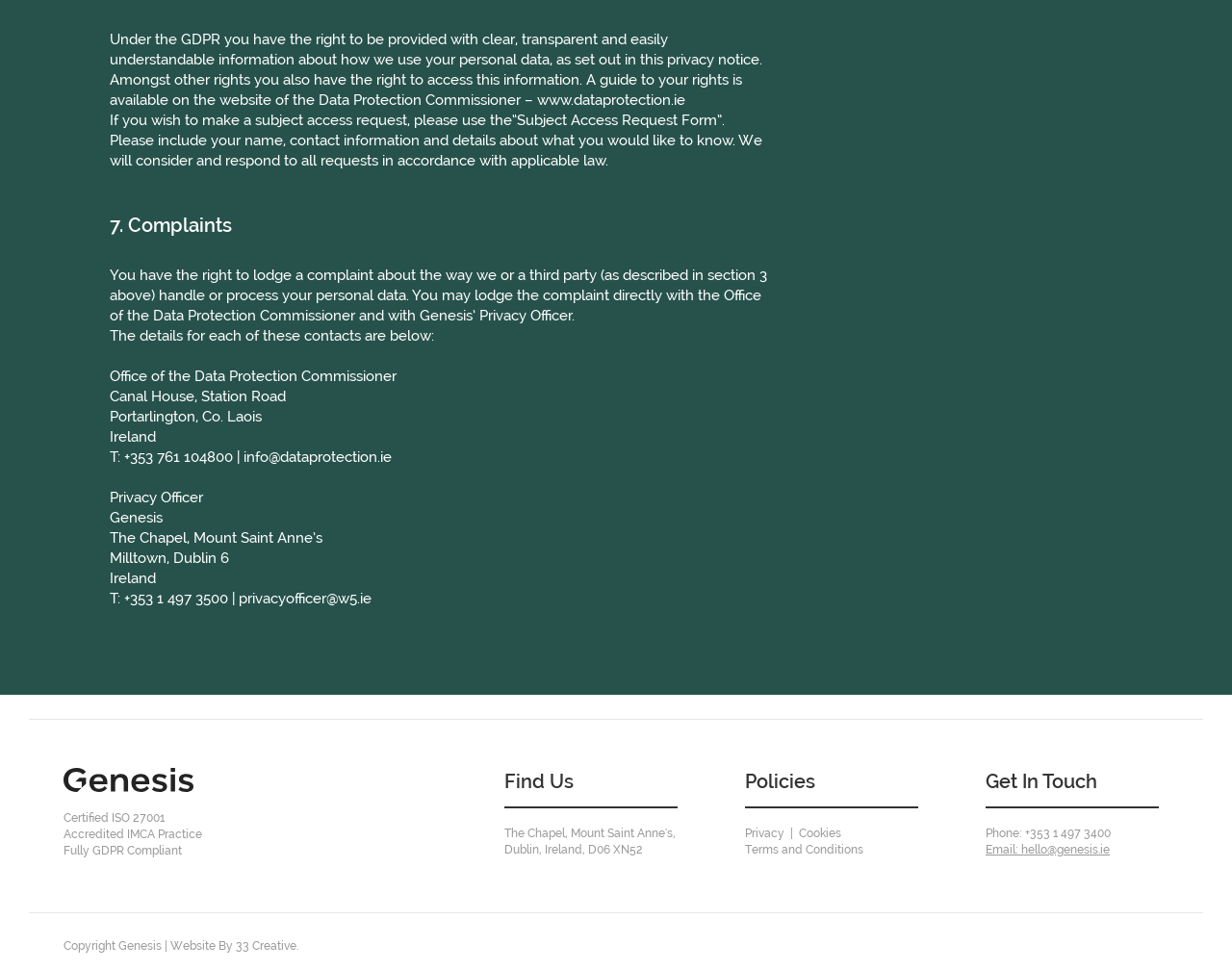Given the element description: "RIDER COURSES", predict the bounding box coordinates of this UI element. The coordinates must be four float numbers between 0 and 1, given as [left, top, right, bottom].

None